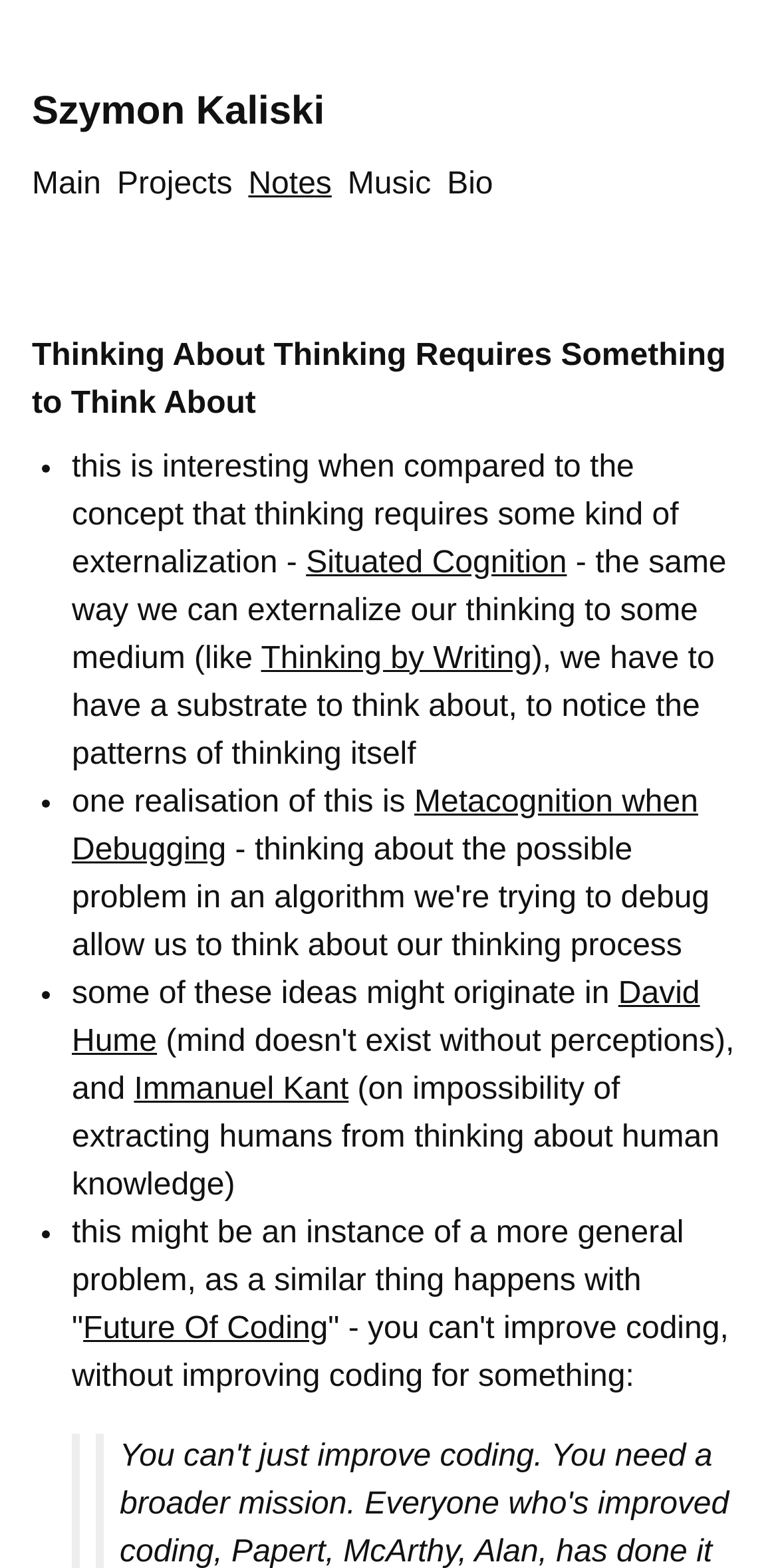Please pinpoint the bounding box coordinates for the region I should click to adhere to this instruction: "explore future of coding".

[0.107, 0.837, 0.422, 0.858]